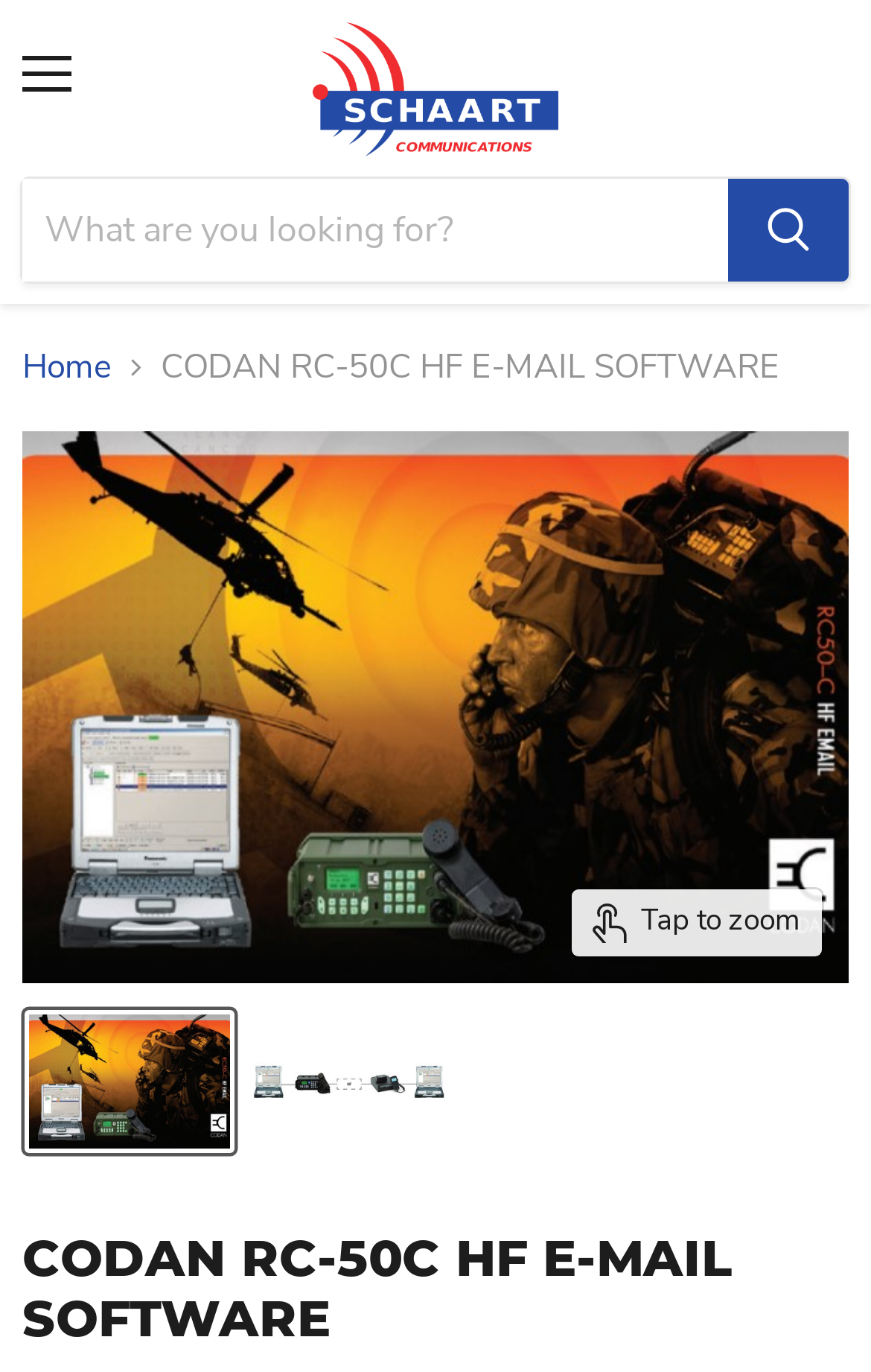Using the details from the image, please elaborate on the following question: What is the navigation section called?

I found a navigation section on the webpage with a label 'Breadcrumbs', which suggests that this section is used to navigate through the website.